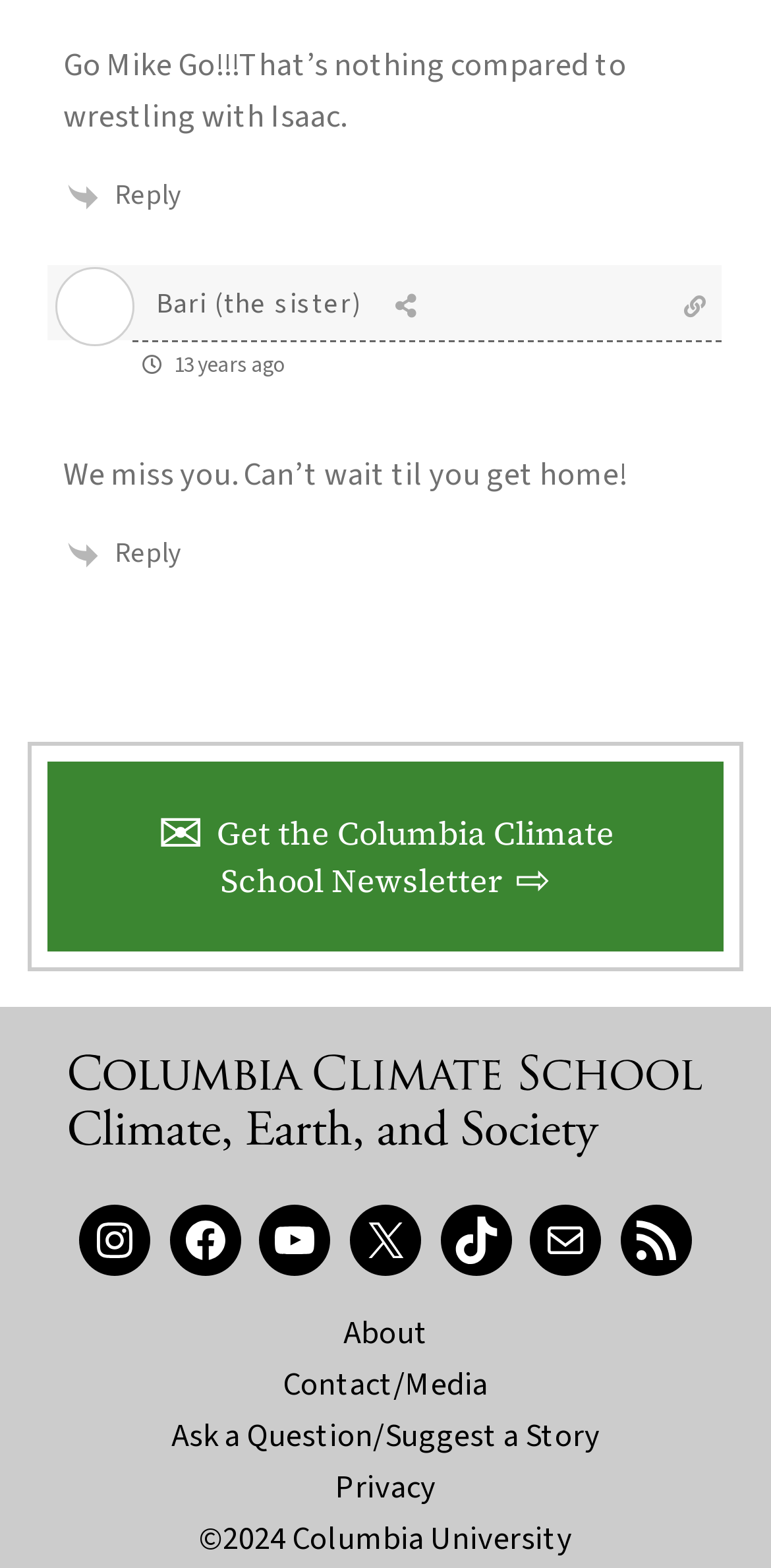Is there a date mentioned on the webpage?
Based on the image, respond with a single word or phrase.

Yes